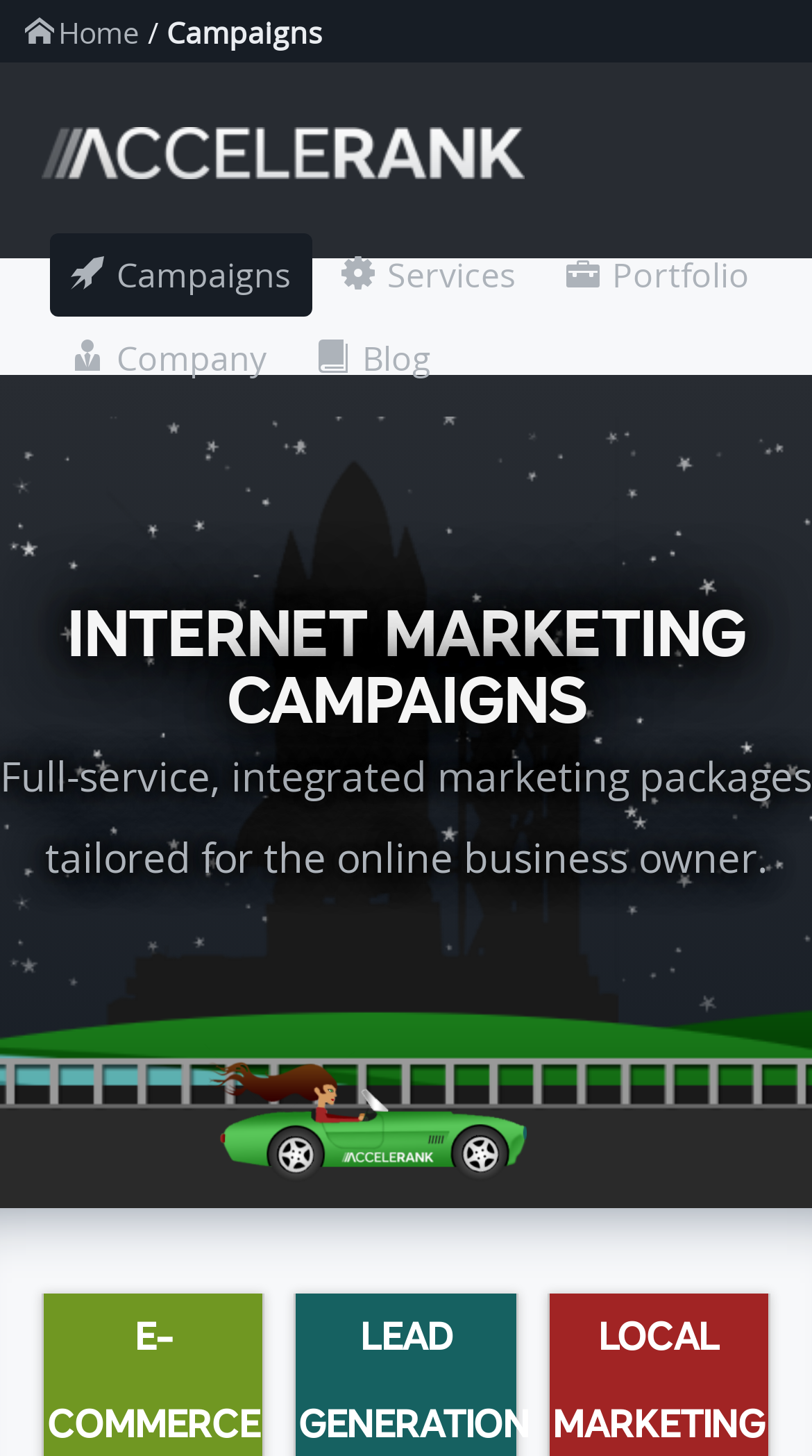Find the bounding box of the element with the following description: "parent_node: Home / Campaigns title="Accelerank"". The coordinates must be four float numbers between 0 and 1, formatted as [left, top, right, bottom].

[0.026, 0.009, 0.072, 0.036]